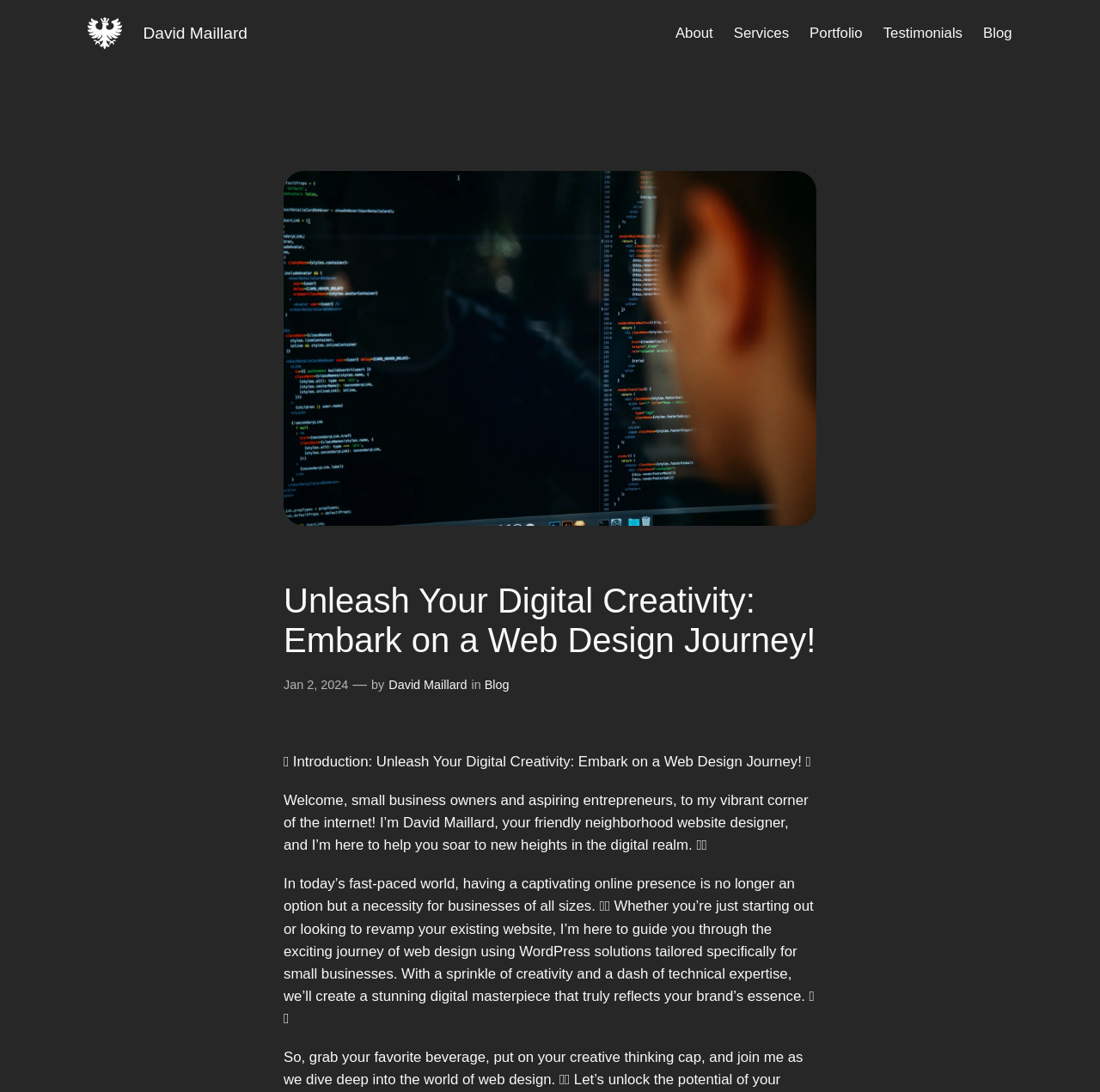Using the provided element description, identify the bounding box coordinates as (top-left x, top-left y, bottom-right x, bottom-right y). Ensure all values are between 0 and 1. Description: Blog

[0.44, 0.621, 0.463, 0.633]